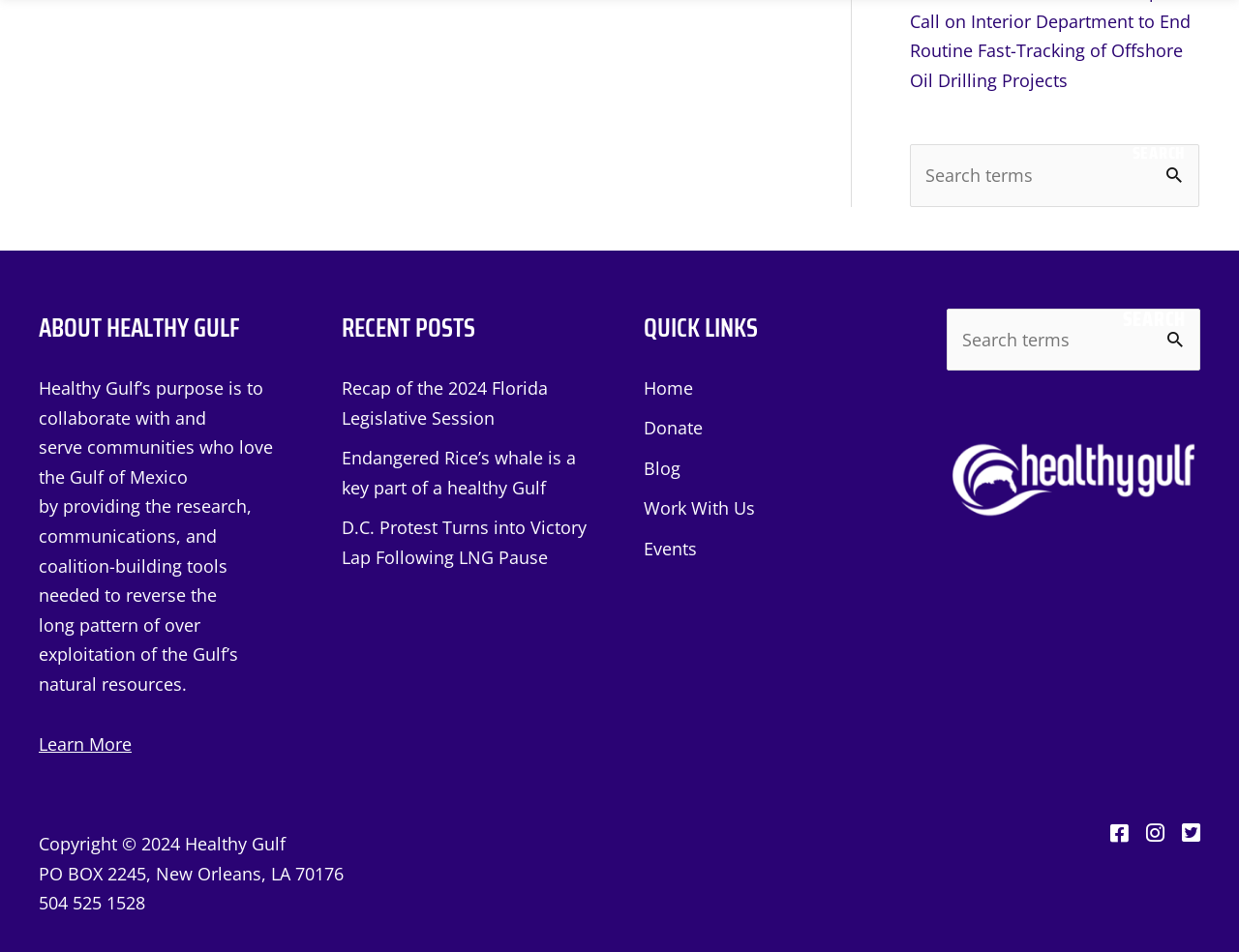Identify the bounding box for the described UI element: "Learn More".

[0.031, 0.769, 0.106, 0.794]